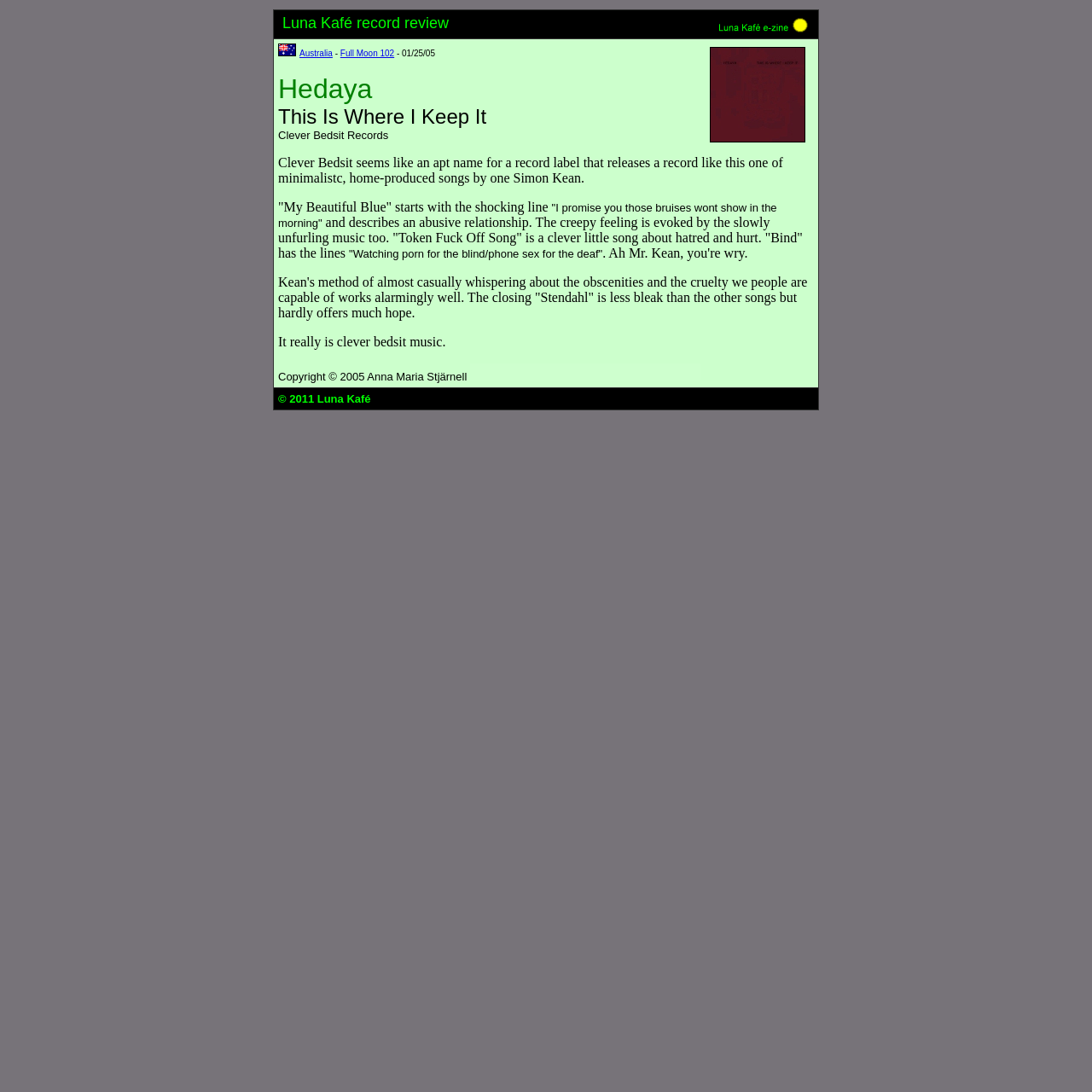Please provide a short answer using a single word or phrase for the question:
What is the name of the author of the record review?

Anna Maria Stjärnell